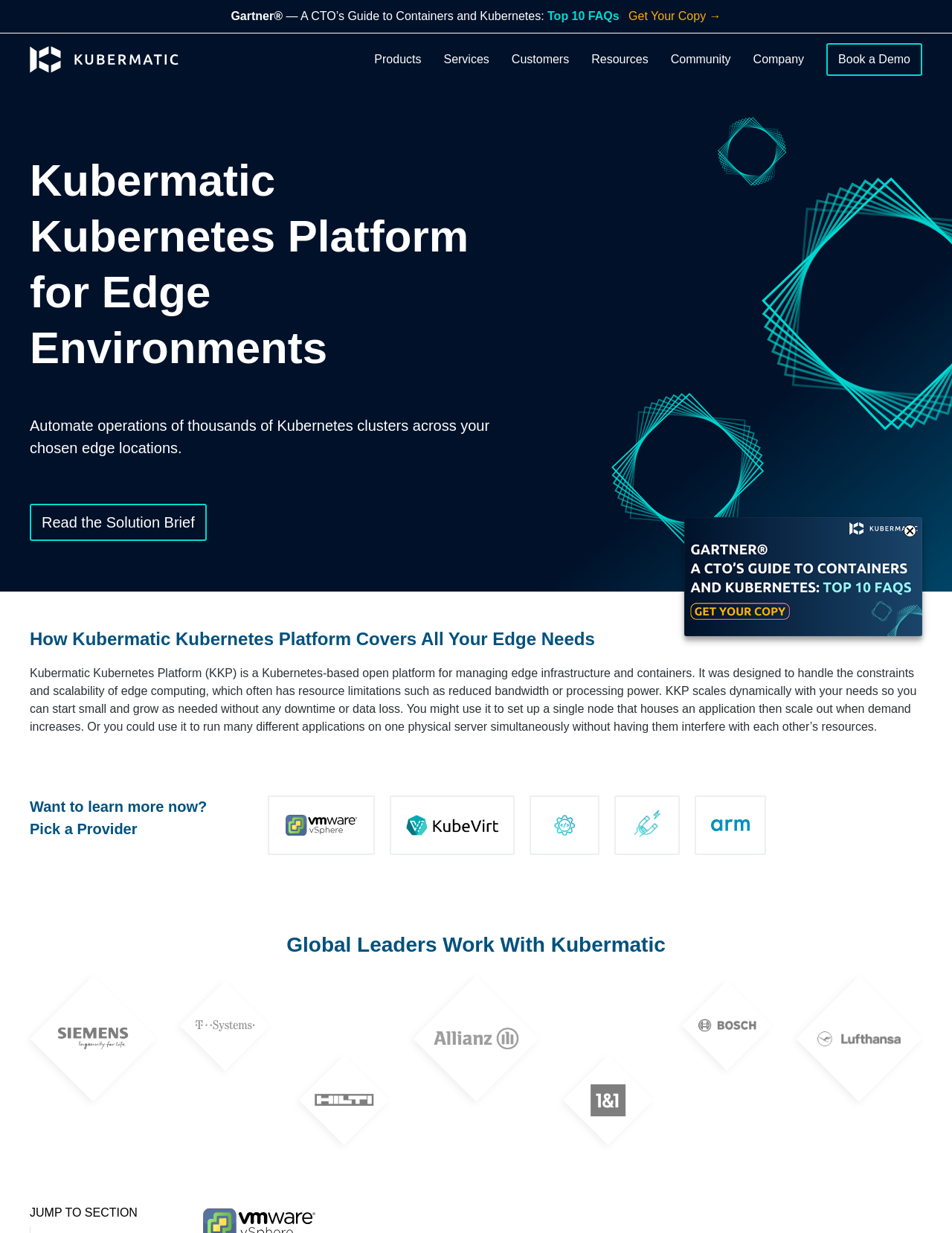Please specify the coordinates of the bounding box for the element that should be clicked to carry out this instruction: "Explore edge environments". The coordinates must be four float numbers between 0 and 1, formatted as [left, top, right, bottom].

[0.518, 0.114, 0.642, 0.131]